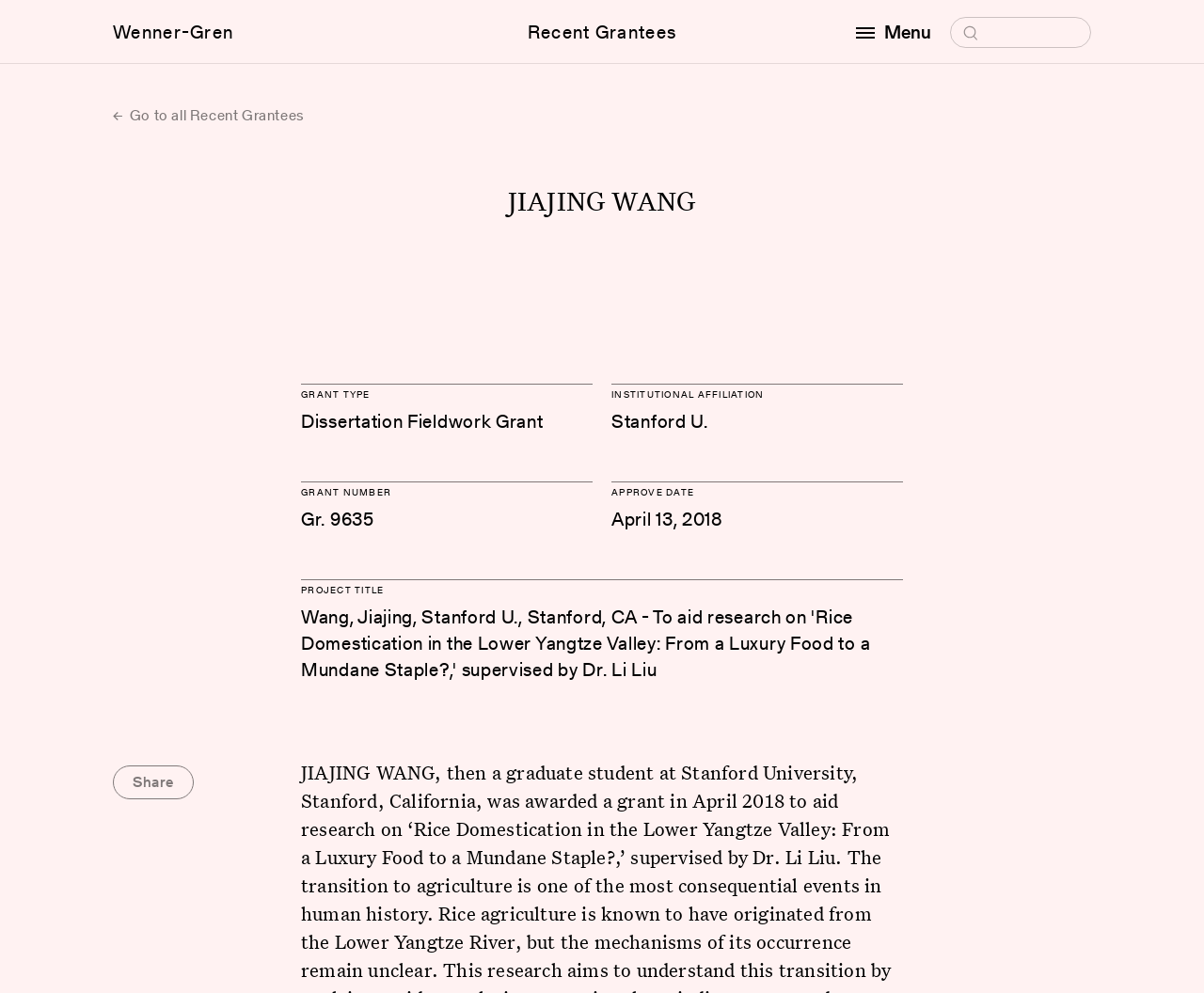What is the institutional affiliation of Jiajing Wang?
Please provide a comprehensive answer to the question based on the webpage screenshot.

The webpage has a section with a heading 'INSTITUTIONAL AFFILIATION' and a static text element with the text 'Stanford U.', which suggests that Jiajing Wang is affiliated with Stanford University.